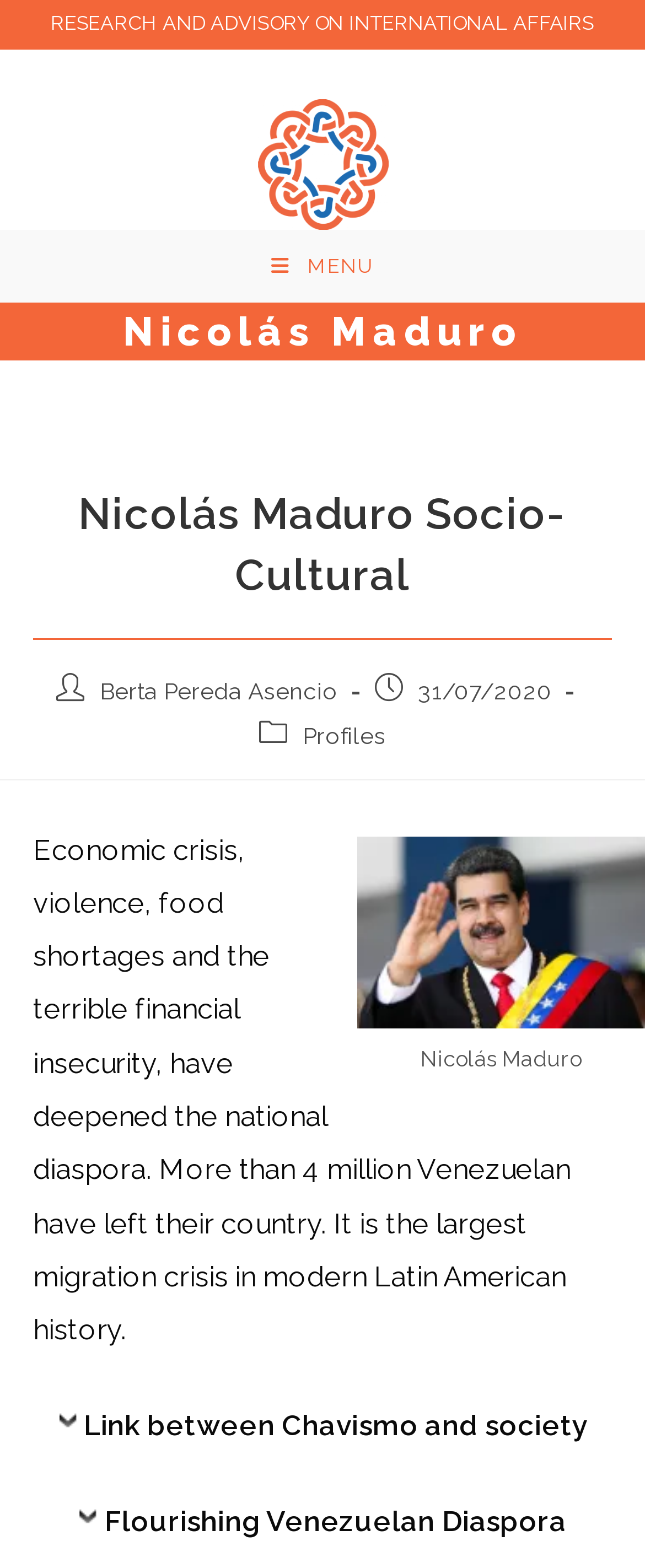Write an extensive caption that covers every aspect of the webpage.

The webpage is about Nicolás Maduro, a socio-cultural figure, and features a research and advisory article on international affairs. At the top, there is a header section with the title "Nicolás Maduro" and a subheading "Nicolás Maduro Socio-Cultural". Below this, there is a section with the author's name, "Berta Pereda Asencio", and the publication date, "31/07/2020". 

To the right of the author's section, there is a category section with a link to "Profiles". Below this, there is a figure with a caption "Nicolás Maduro". The main content of the article is a paragraph describing the economic crisis in Venezuela, which has led to a massive migration crisis, with over 4 million Venezuelans leaving their country. 

At the very top of the page, there is a static text "RESEARCH AND ADVISORY ON INTERNATIONAL AFFAIRS" and a link to "RAIA" with an accompanying image. There is also a mobile menu link on the top right corner. At the bottom of the page, there are two generic links, "Link between Chavismo and society" and "Flourishing Venezuelan Diaspora".